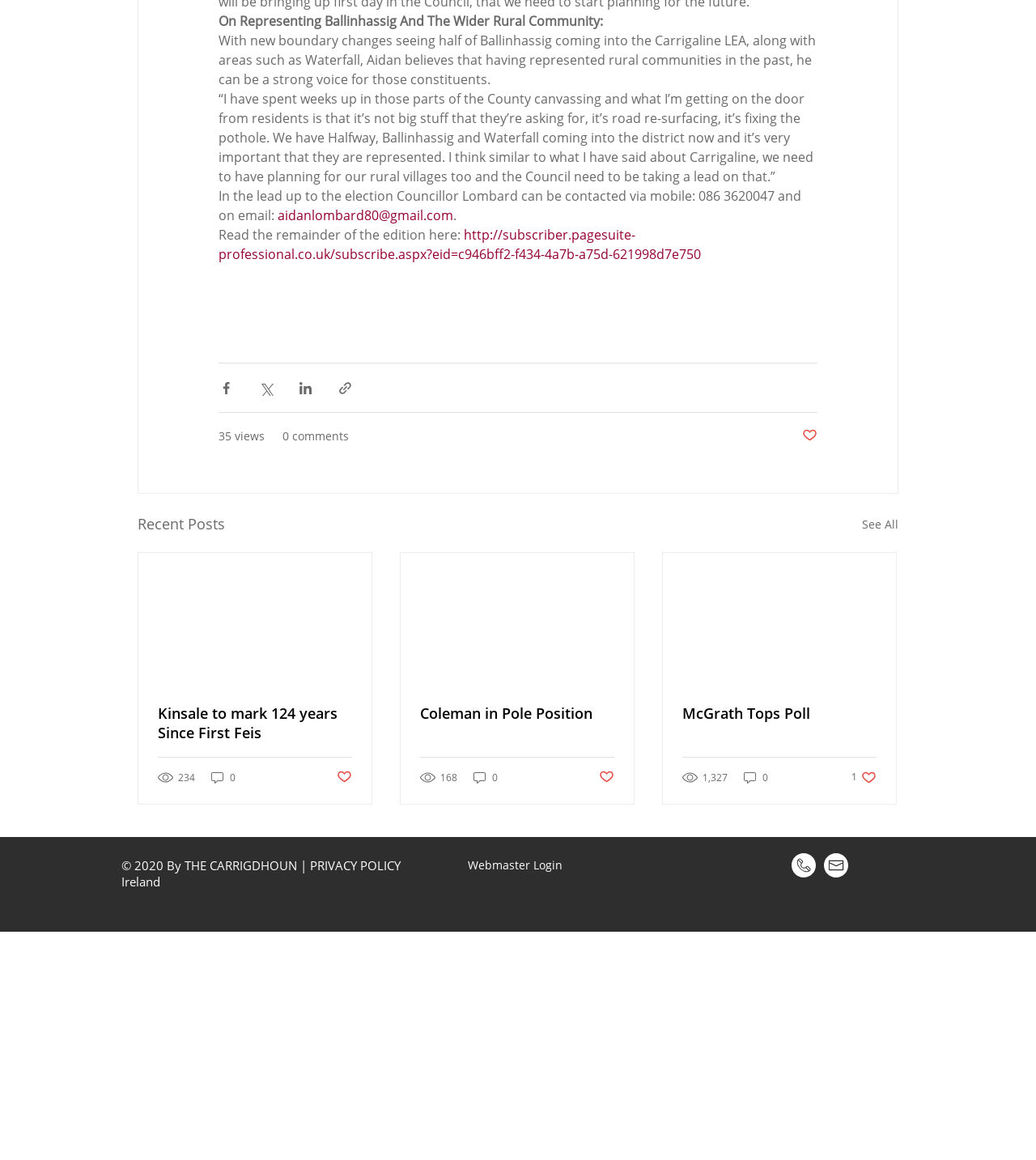Locate the bounding box coordinates of the clickable part needed for the task: "Read the remainder of the edition".

[0.211, 0.195, 0.677, 0.227]